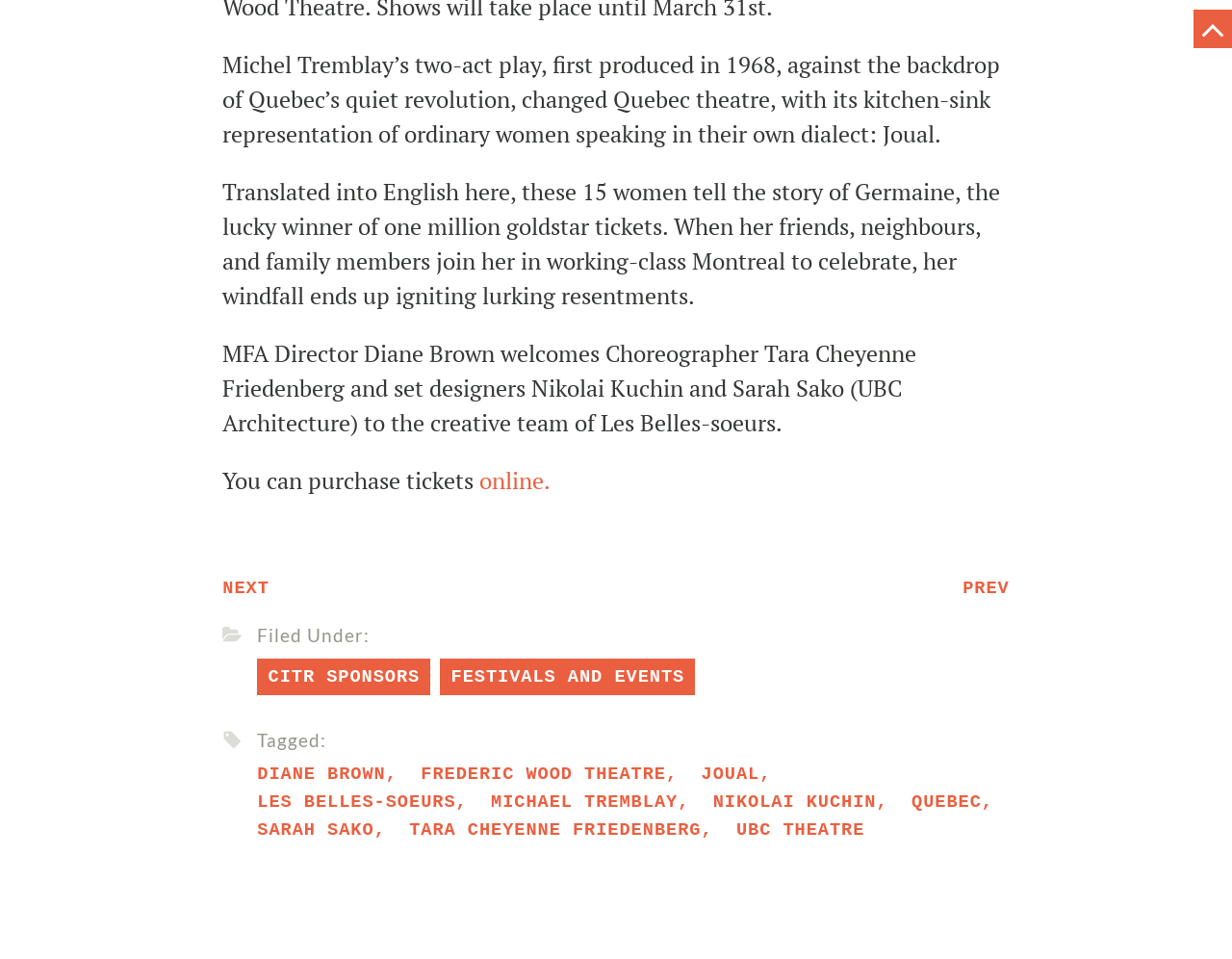Provide a one-word or brief phrase answer to the question:
What is the name of the theatre?

Frederic Wood Theatre